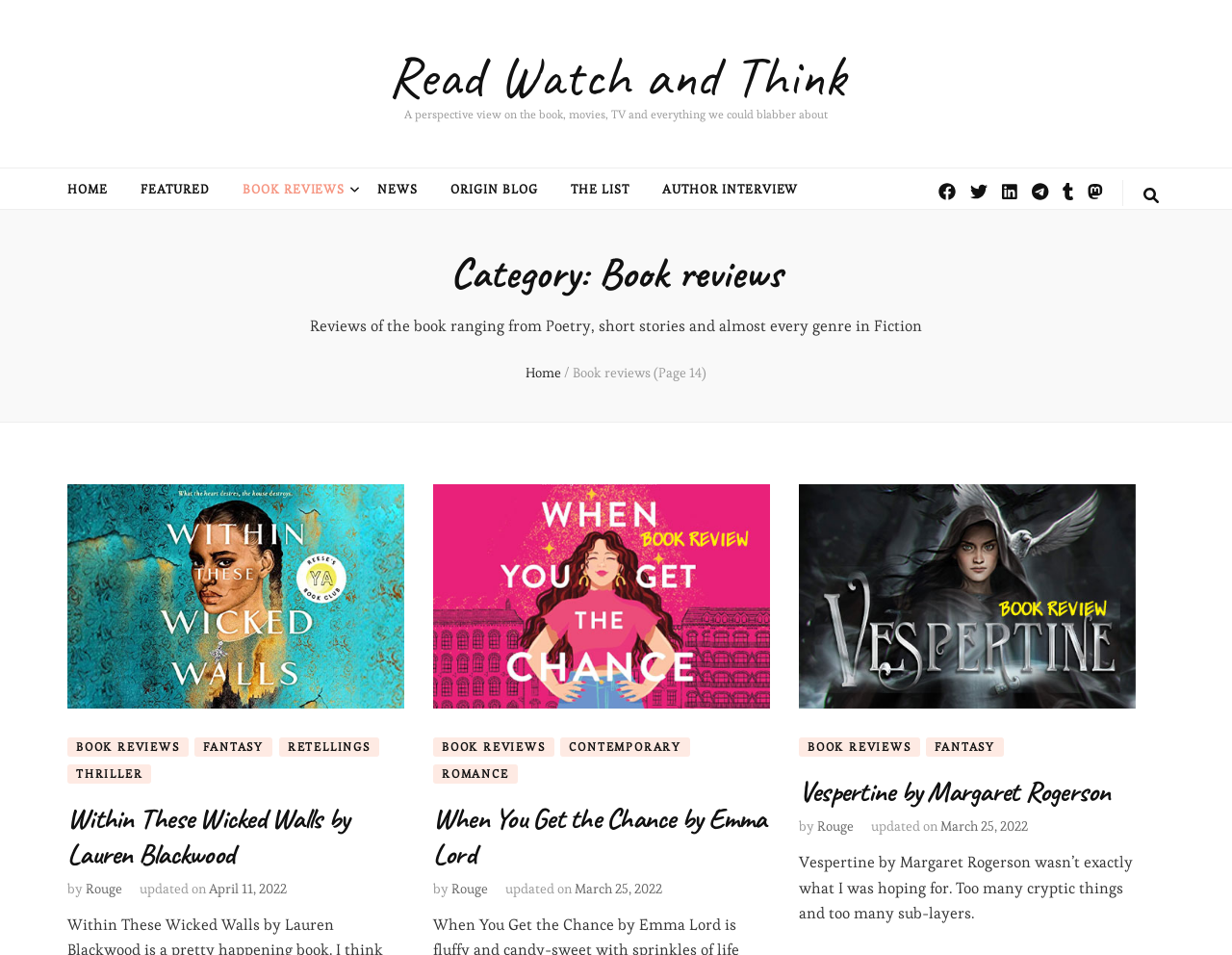How many book reviews are displayed on this page?
Answer the question with a single word or phrase, referring to the image.

3